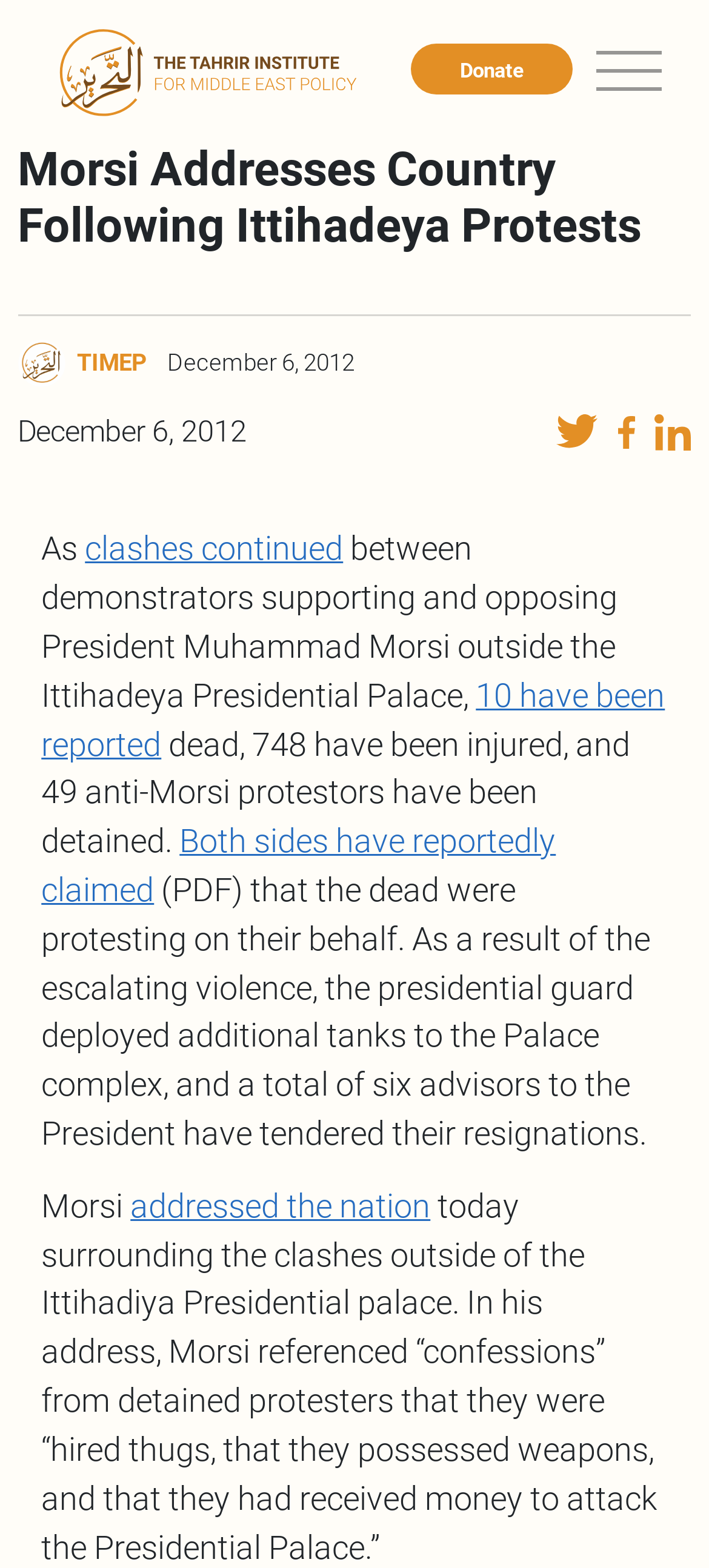Provide the bounding box coordinates of the UI element that matches the description: "clashes continued".

[0.12, 0.337, 0.484, 0.362]